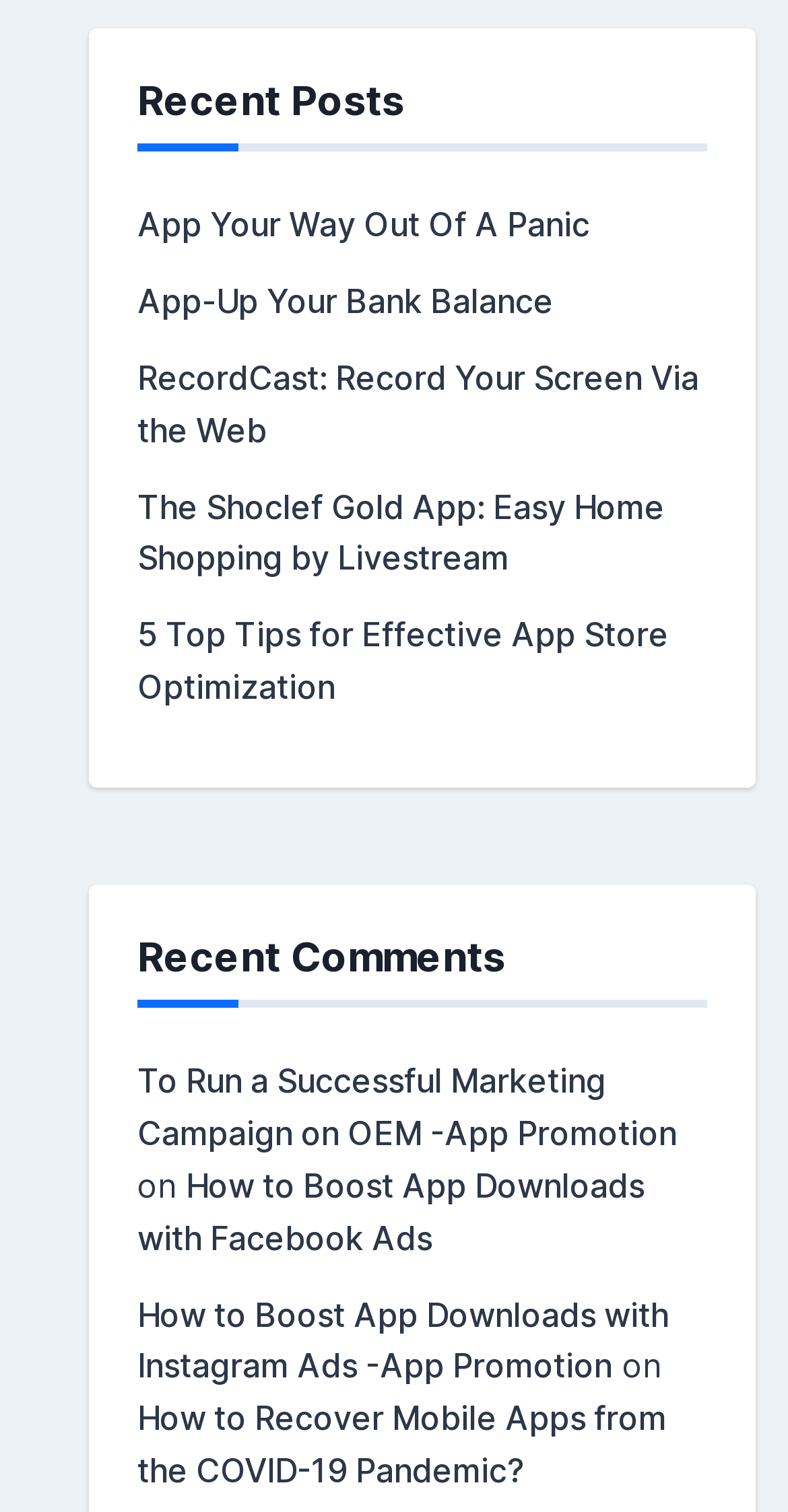What is the focus of the webpage?
Respond with a short answer, either a single word or a phrase, based on the image.

App promotion